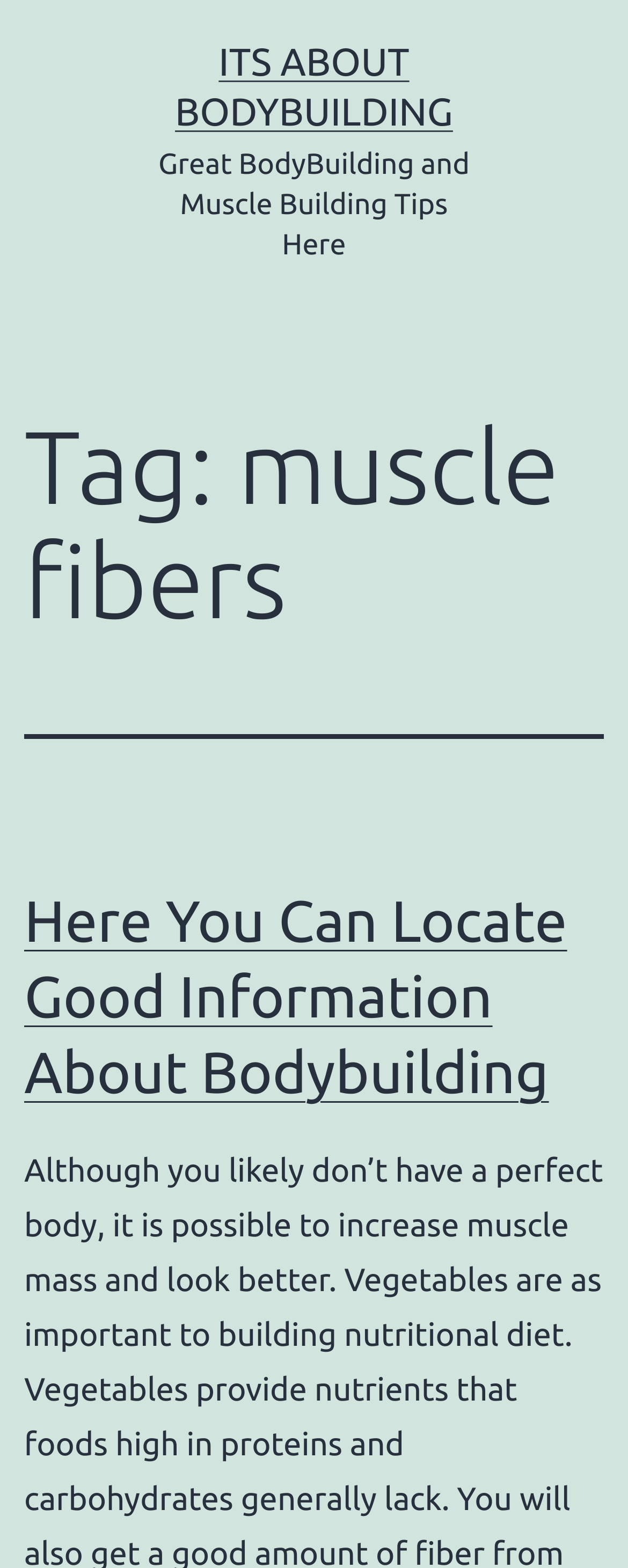What is the vertical position of the header 'Tag: muscle fibers'?
Please give a well-detailed answer to the question.

By comparing the y1 and y2 coordinates of the header 'Tag: muscle fibers' ([0.262, 0.407]) with the other elements, I determined that it is located above the middle of the webpage.